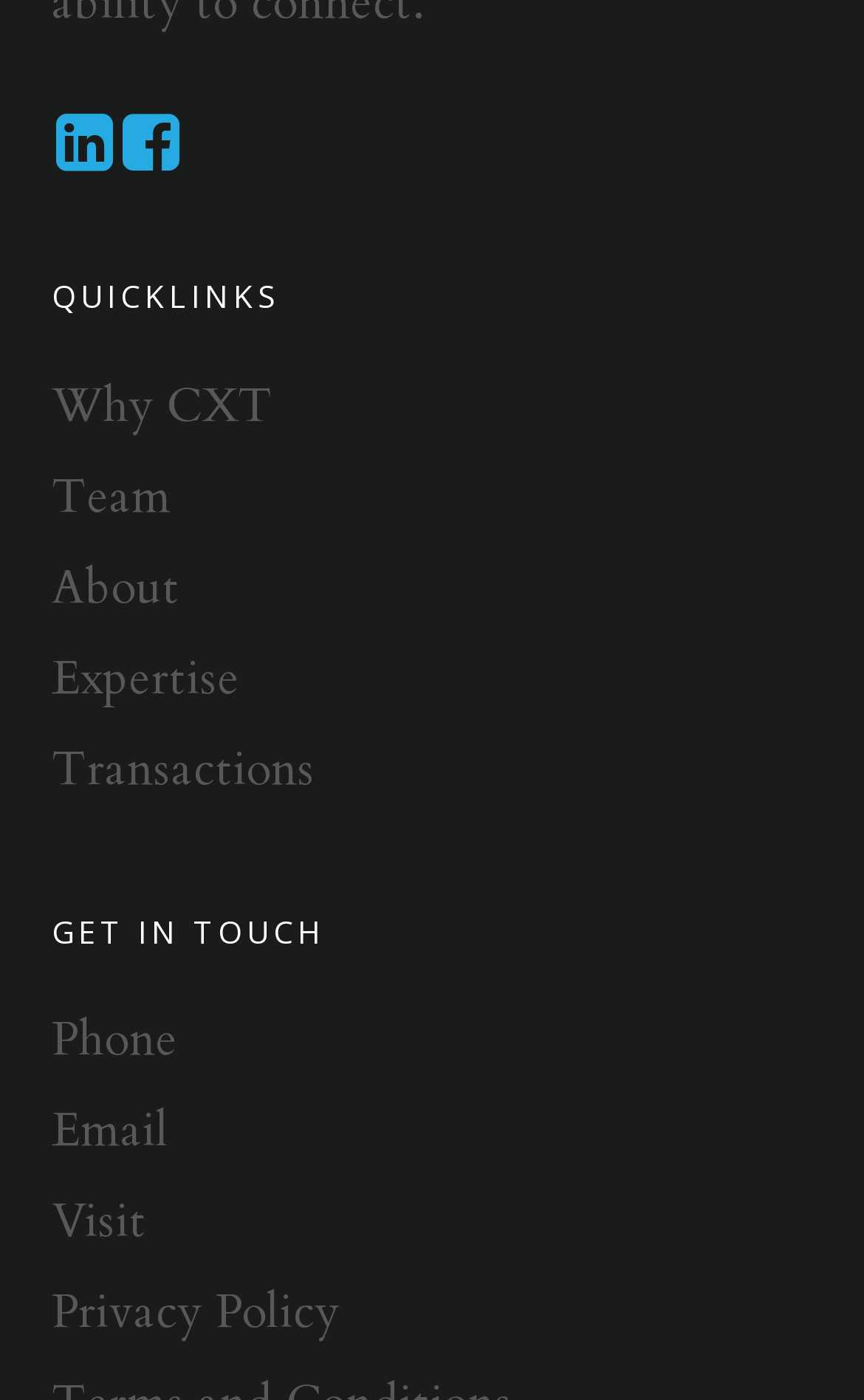Please locate the clickable area by providing the bounding box coordinates to follow this instruction: "Click on Why CXT".

[0.06, 0.267, 0.316, 0.312]